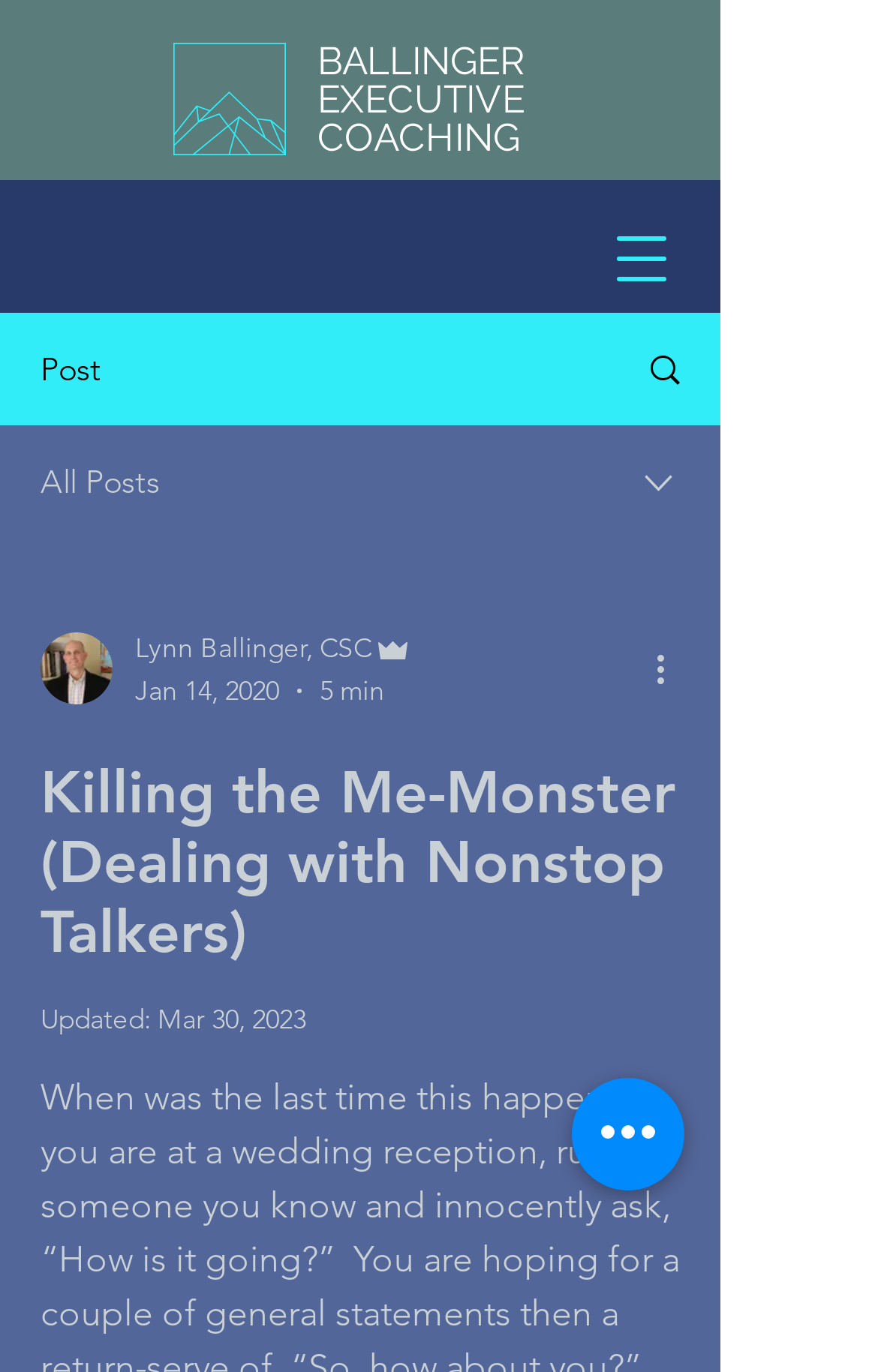Please identify and generate the text content of the webpage's main heading.

Killing the Me-Monster (Dealing with Nonstop Talkers)